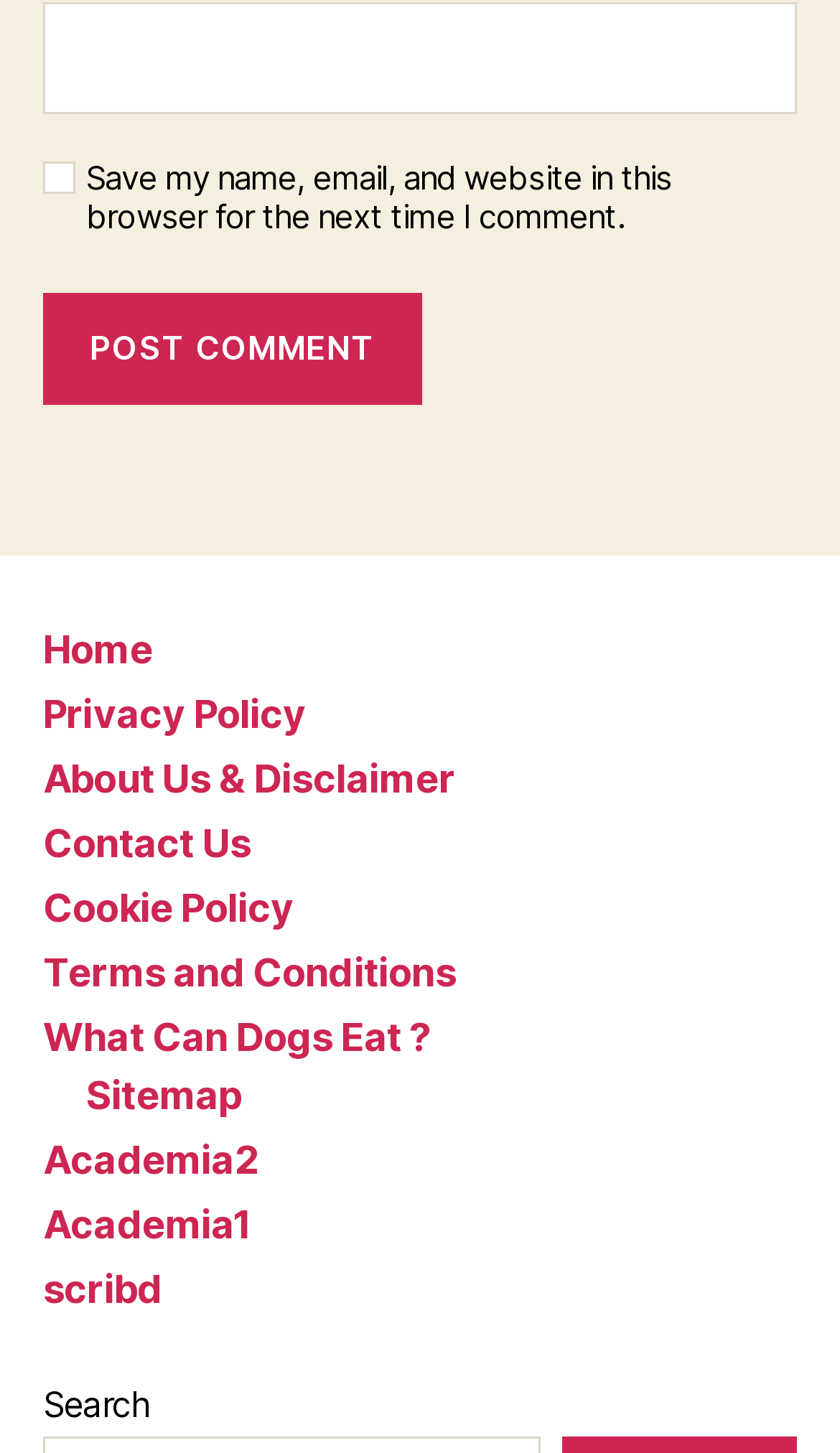Identify the coordinates of the bounding box for the element described below: "Terms and Conditions". Return the coordinates as four float numbers between 0 and 1: [left, top, right, bottom].

[0.051, 0.653, 0.543, 0.684]